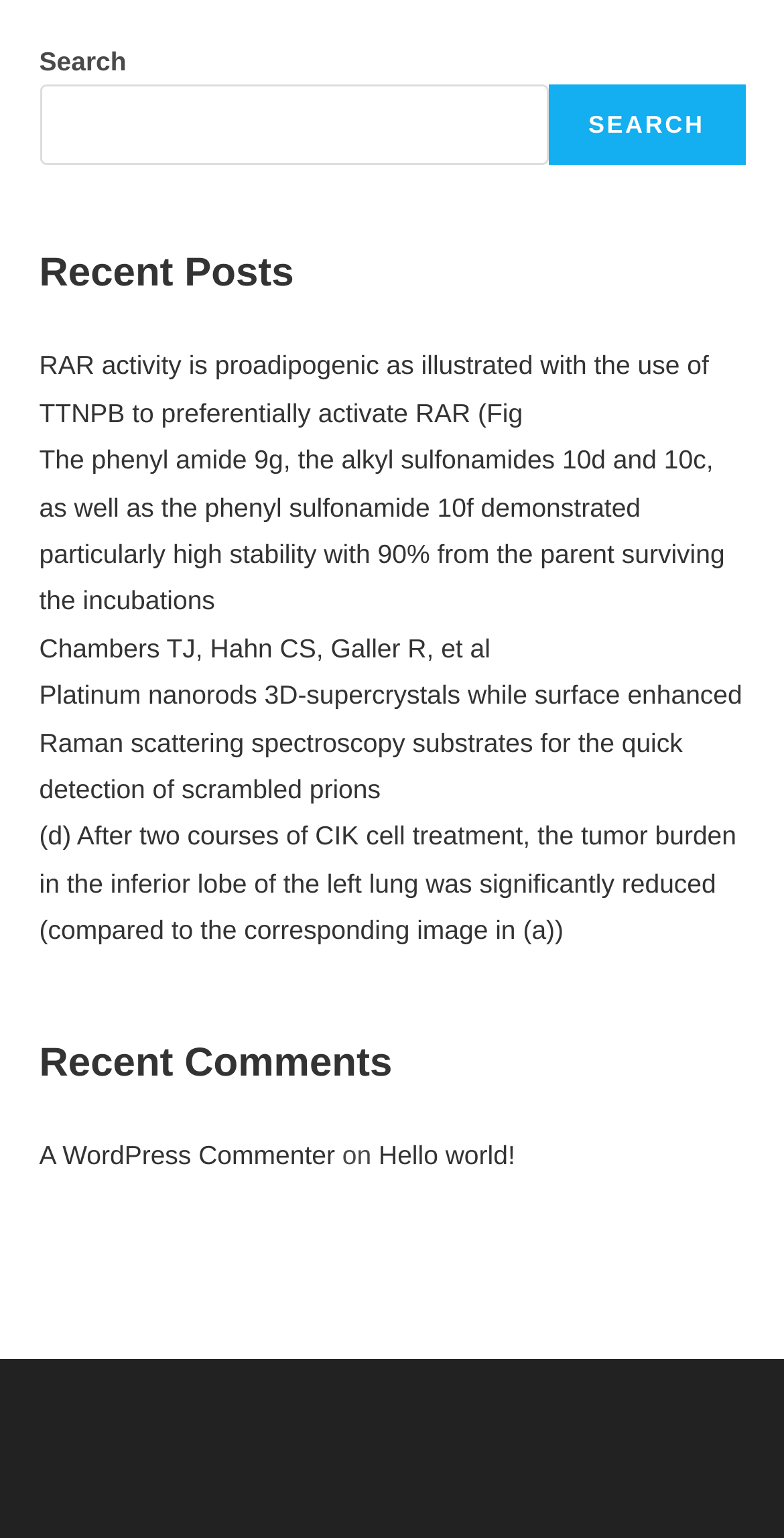How many comments are displayed?
Carefully analyze the image and provide a detailed answer to the question.

I found the 'Recent Comments' heading and counted the number of comment elements displayed below it, which is 1.